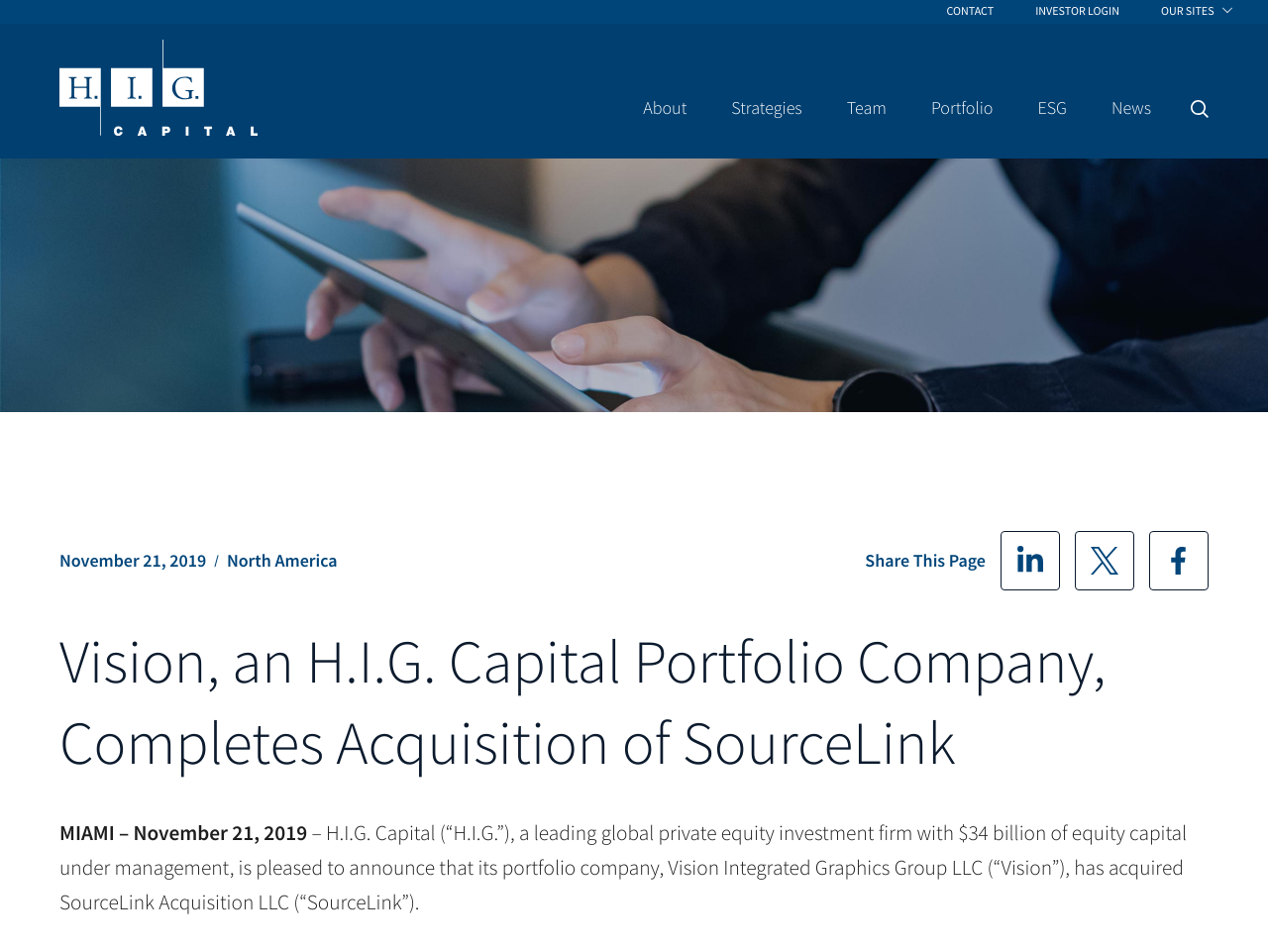Could you provide the bounding box coordinates for the portion of the screen to click to complete this instruction: "Go to About page"?

[0.507, 0.104, 0.542, 0.123]